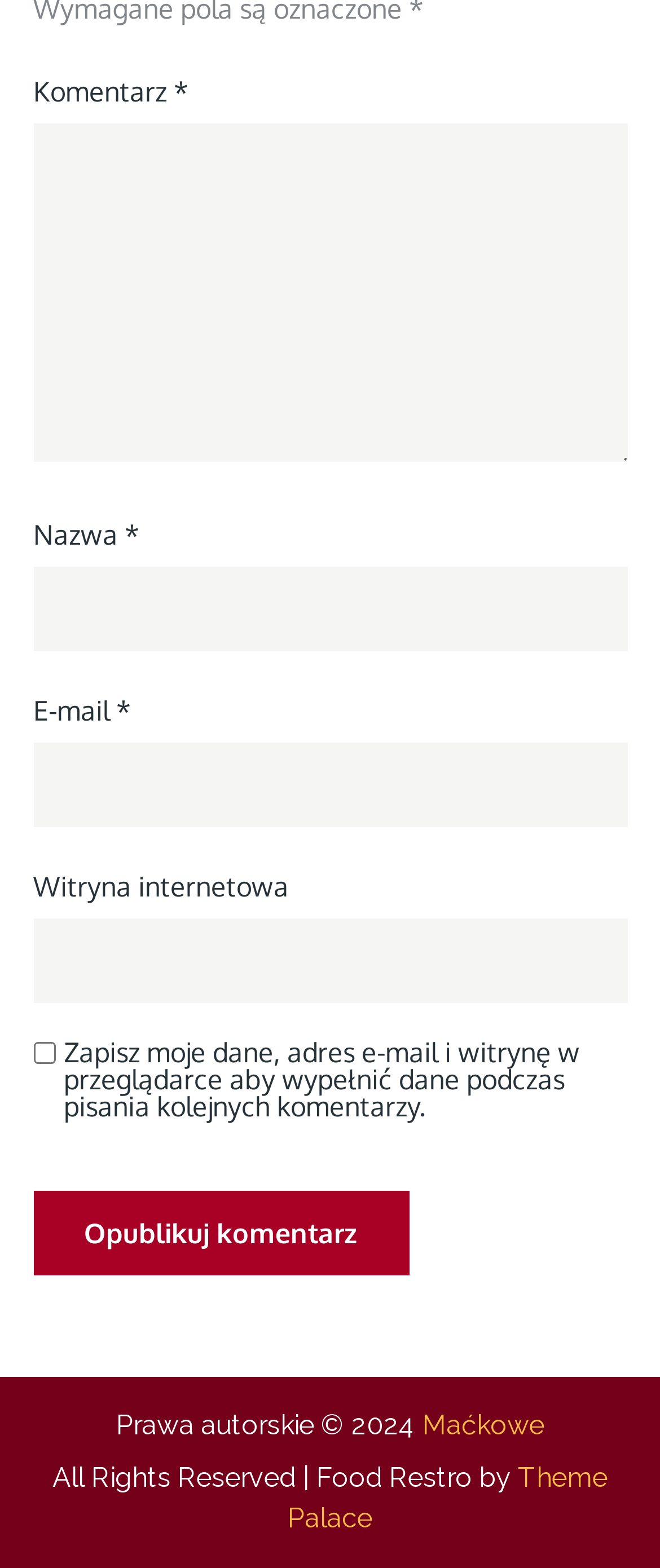Identify the bounding box coordinates of the element that should be clicked to fulfill this task: "Check the checkbox to save your data". The coordinates should be provided as four float numbers between 0 and 1, i.e., [left, top, right, bottom].

[0.05, 0.664, 0.083, 0.678]